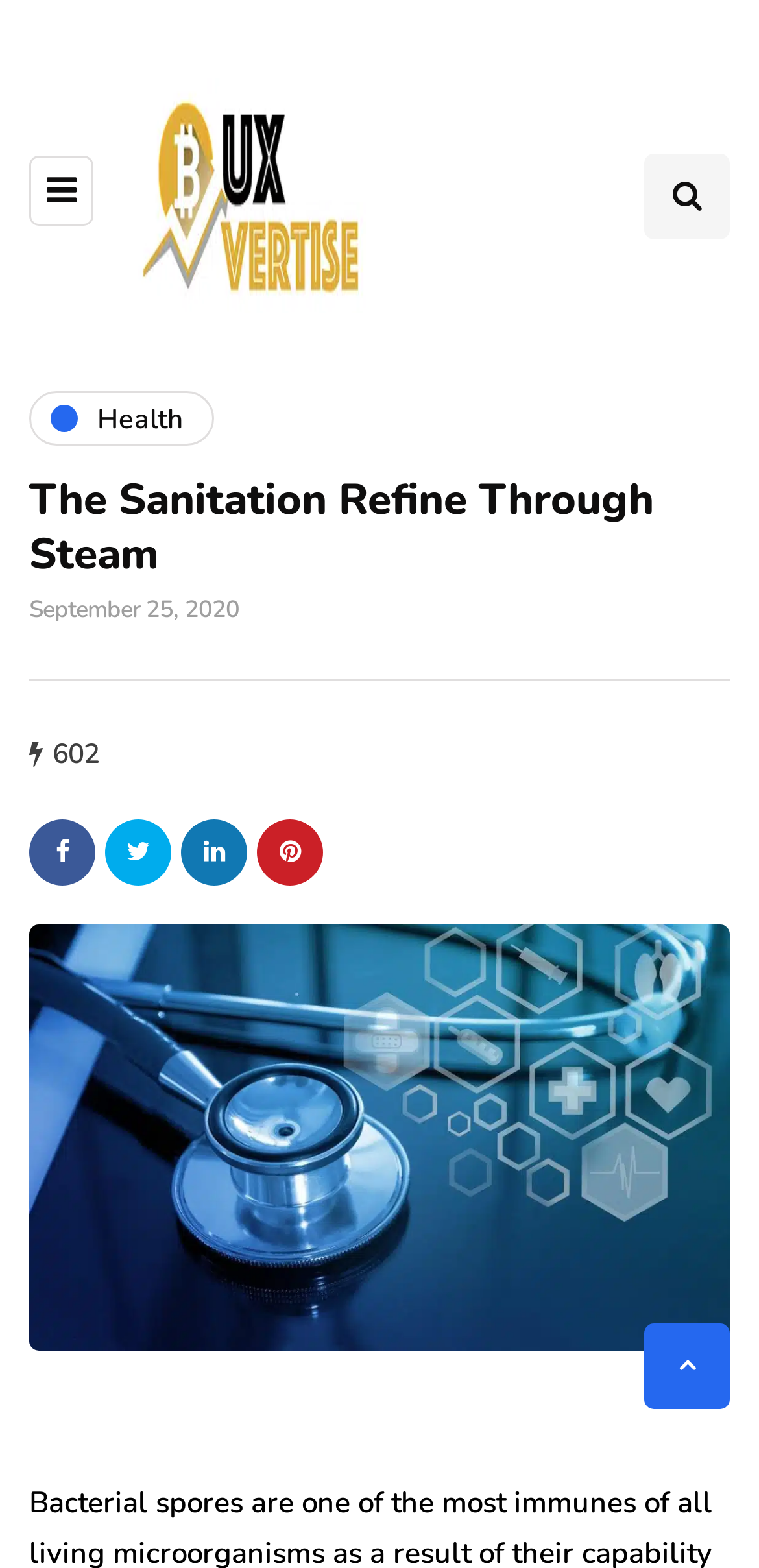Please give a short response to the question using one word or a phrase:
How many views does the article have?

602